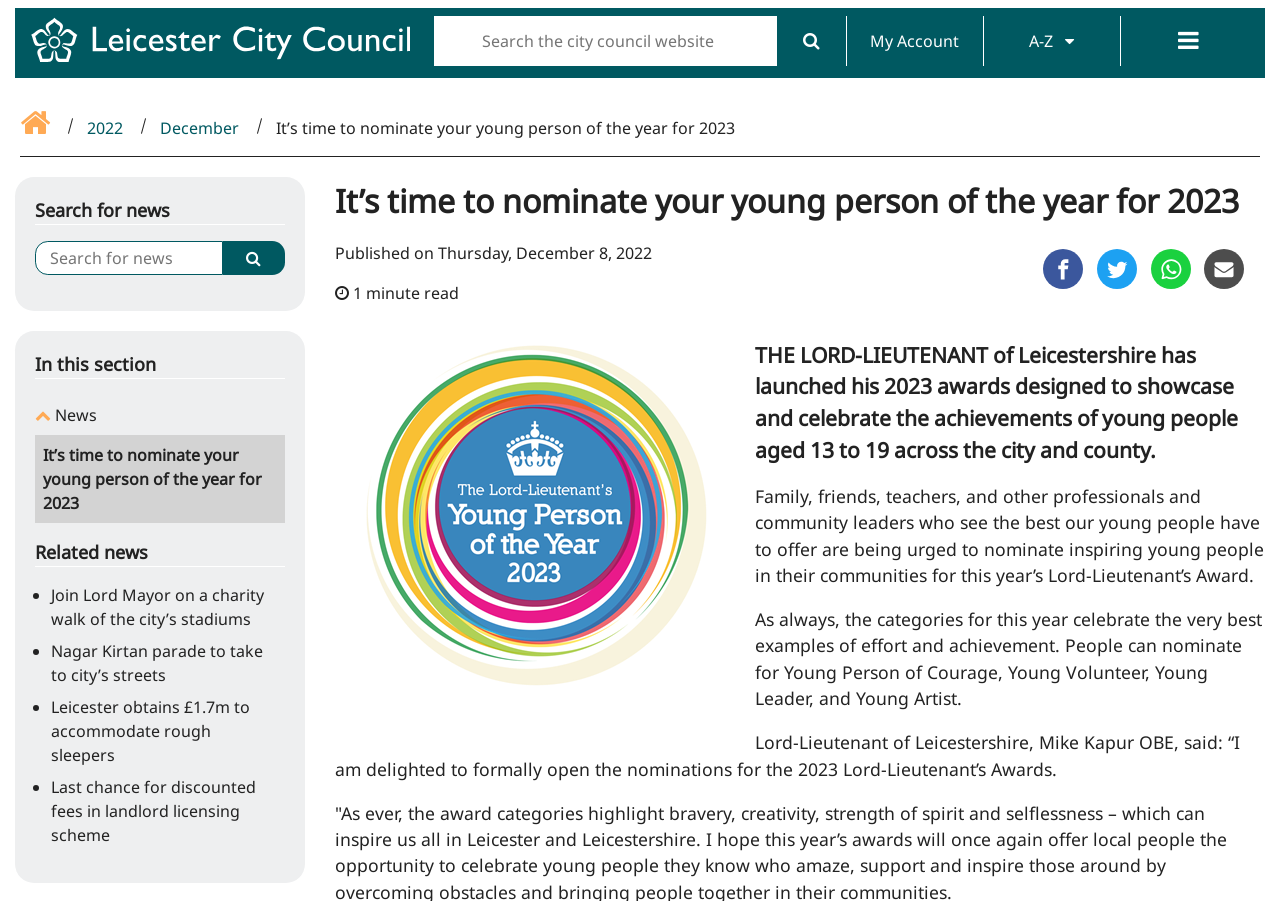Please determine the bounding box coordinates of the element's region to click in order to carry out the following instruction: "Nominate inspiring young people for this year’s Lord-Lieutenant’s Award". The coordinates should be four float numbers between 0 and 1, i.e., [left, top, right, bottom].

[0.59, 0.537, 0.988, 0.652]